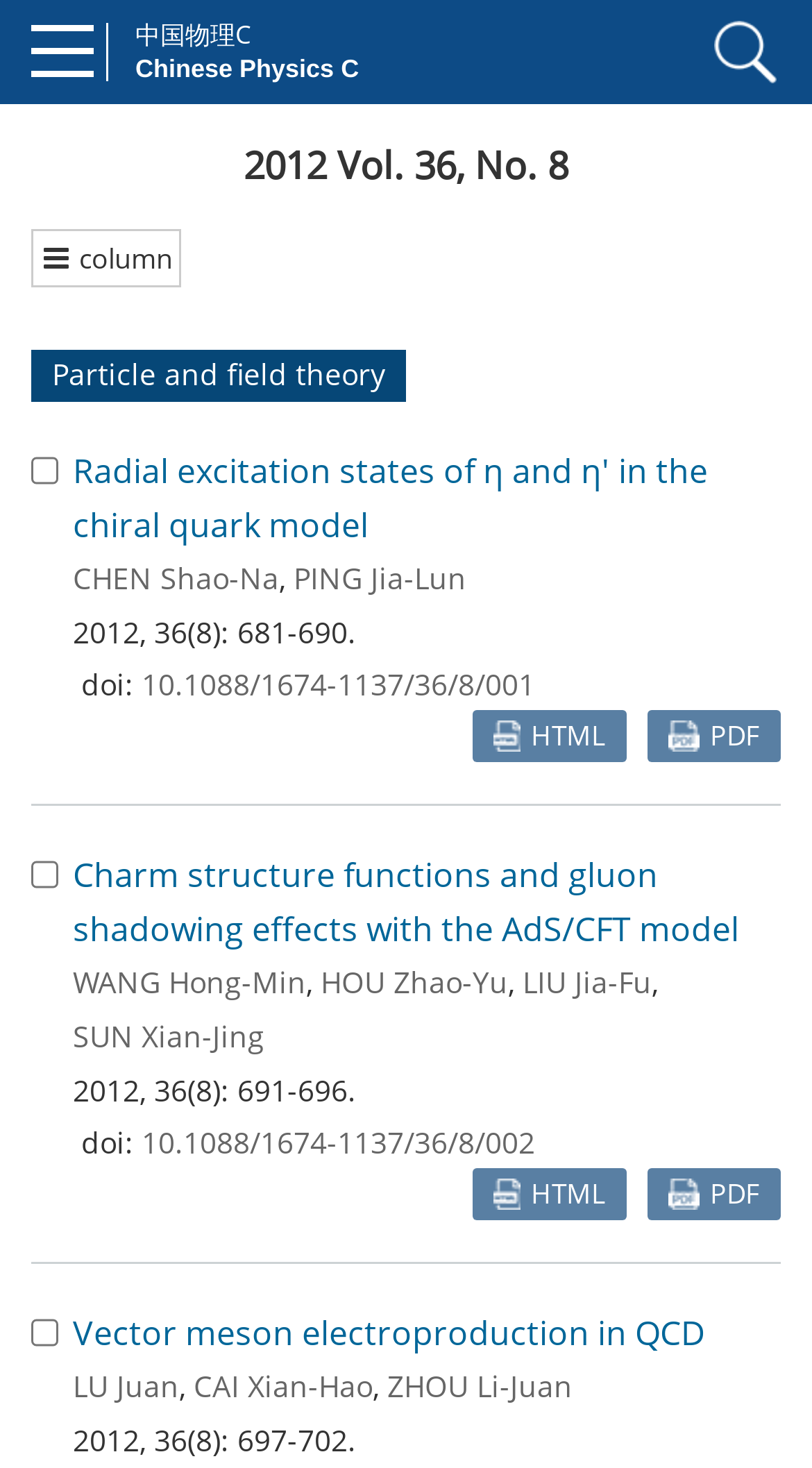Respond with a single word or phrase to the following question:
How many articles are listed on this page?

3